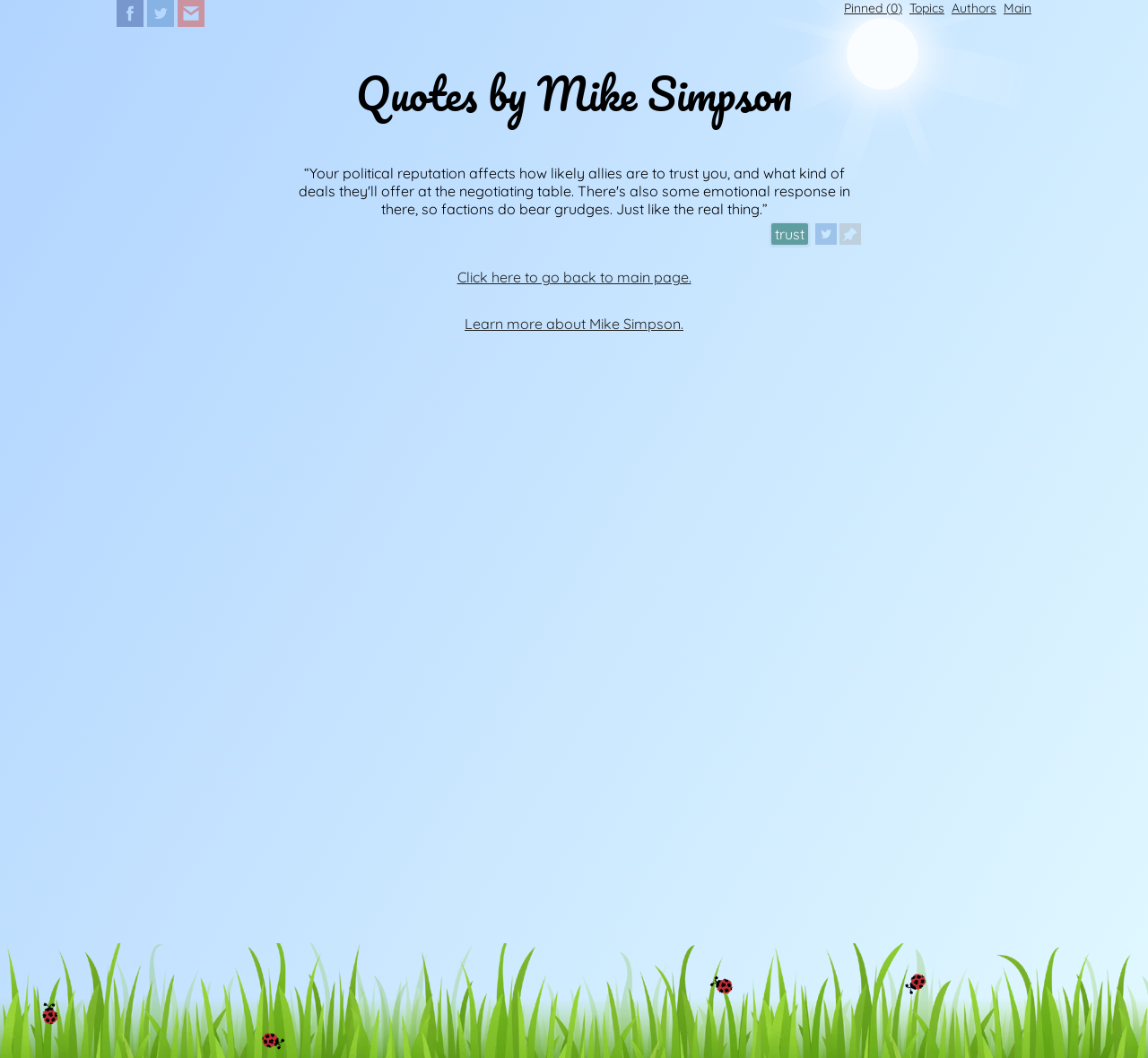Where can you go from this page?
Give a detailed explanation using the information visible in the image.

I noticed two links, 'Main' and 'Click here to go back to main page.', which suggest that users can navigate to the main page or go back to a previous page from this webpage.